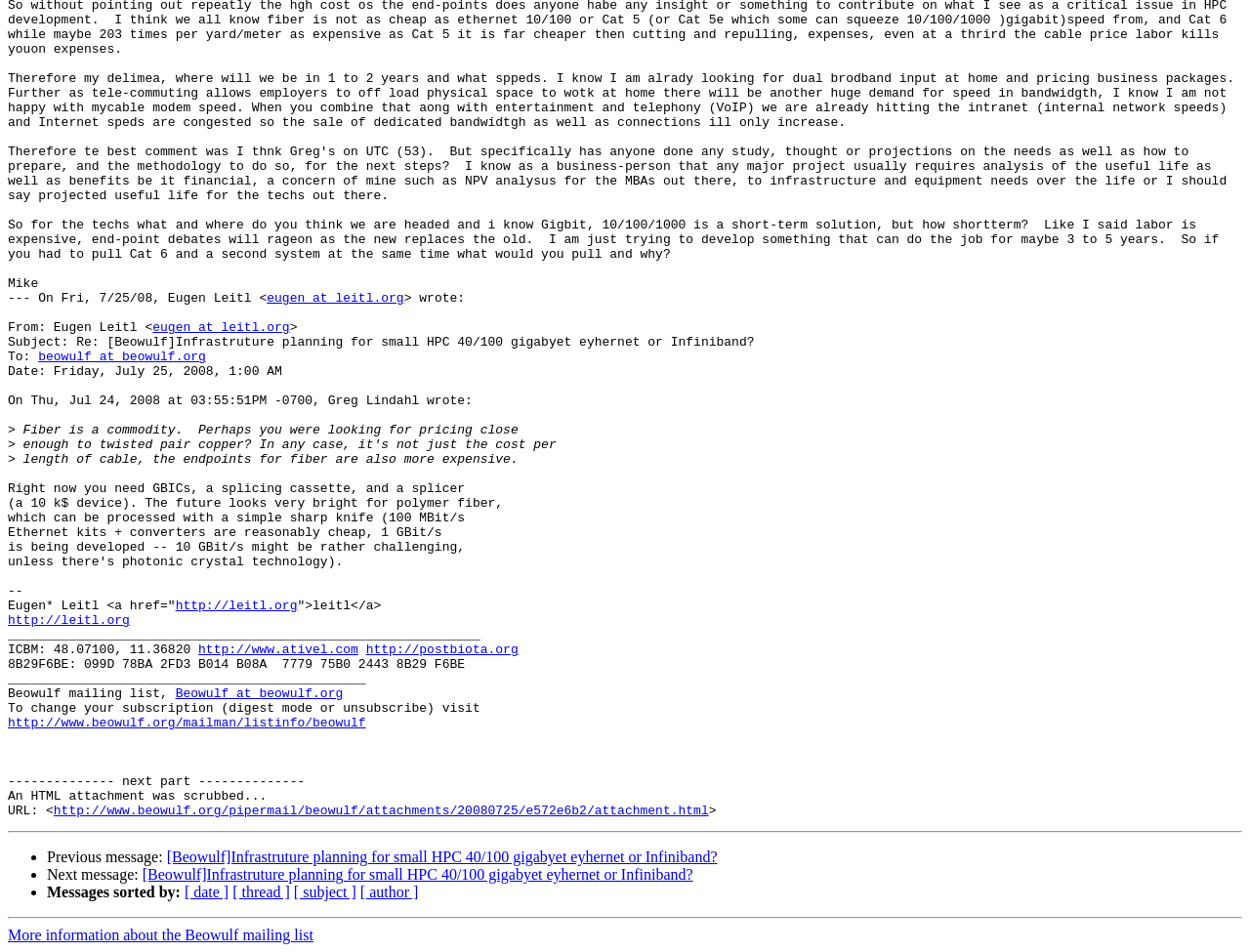Find the bounding box coordinates for the HTML element specified by: "[ author ]".

[0.288, 0.929, 0.335, 0.946]